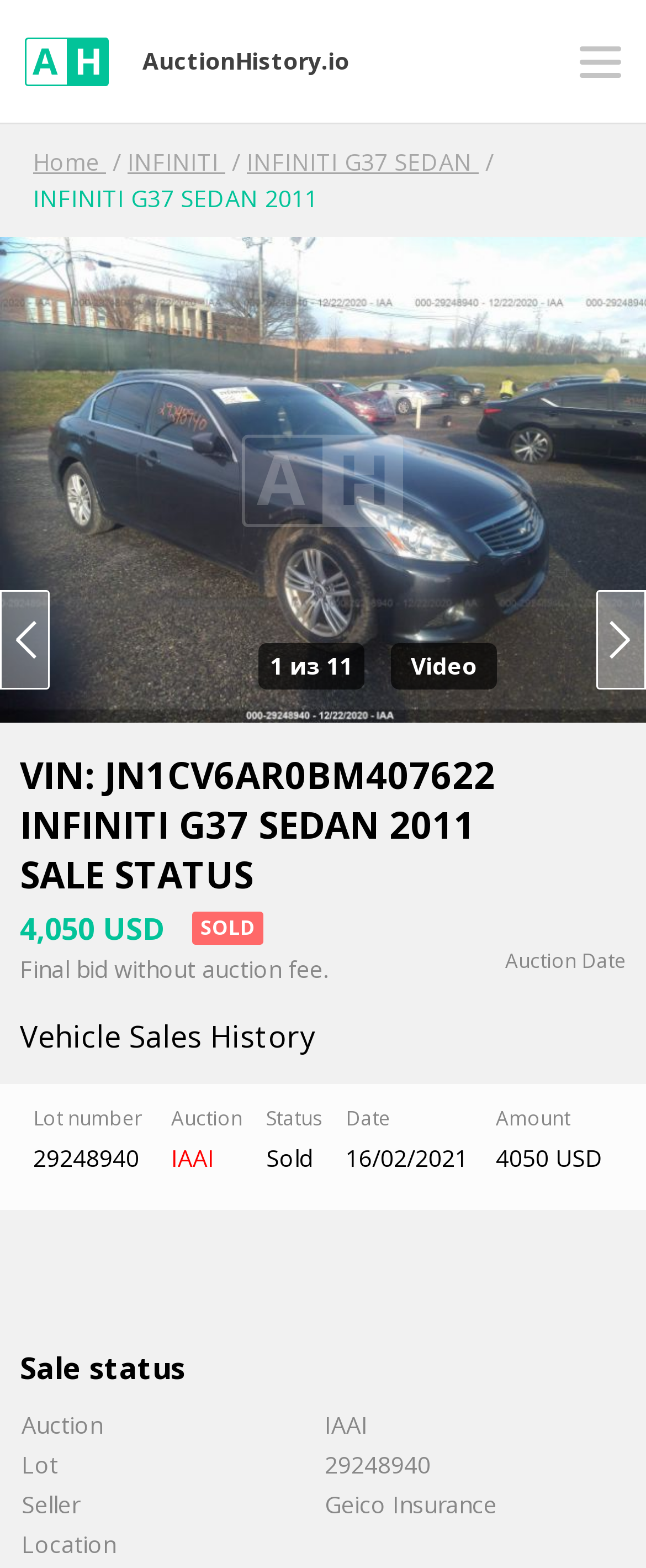What is the final bid amount of the car?
Kindly offer a comprehensive and detailed response to the question.

The final bid amount of the car can be found in the 'Sale status' section of the webpage, which indicates that the final bid amount is '4,050 USD'.